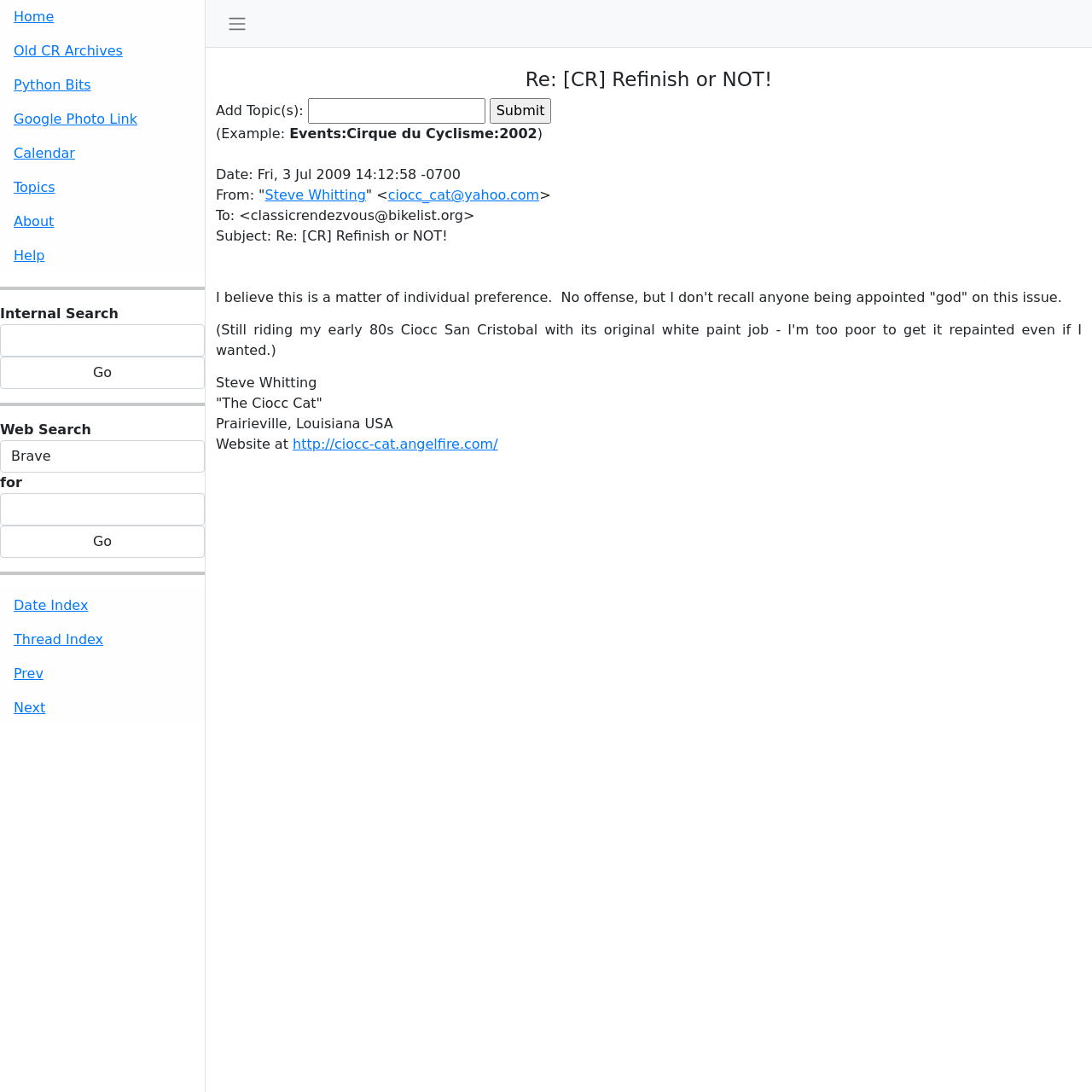Show the bounding box coordinates of the element that should be clicked to complete the task: "Go to home page".

[0.0, 0.0, 0.188, 0.031]